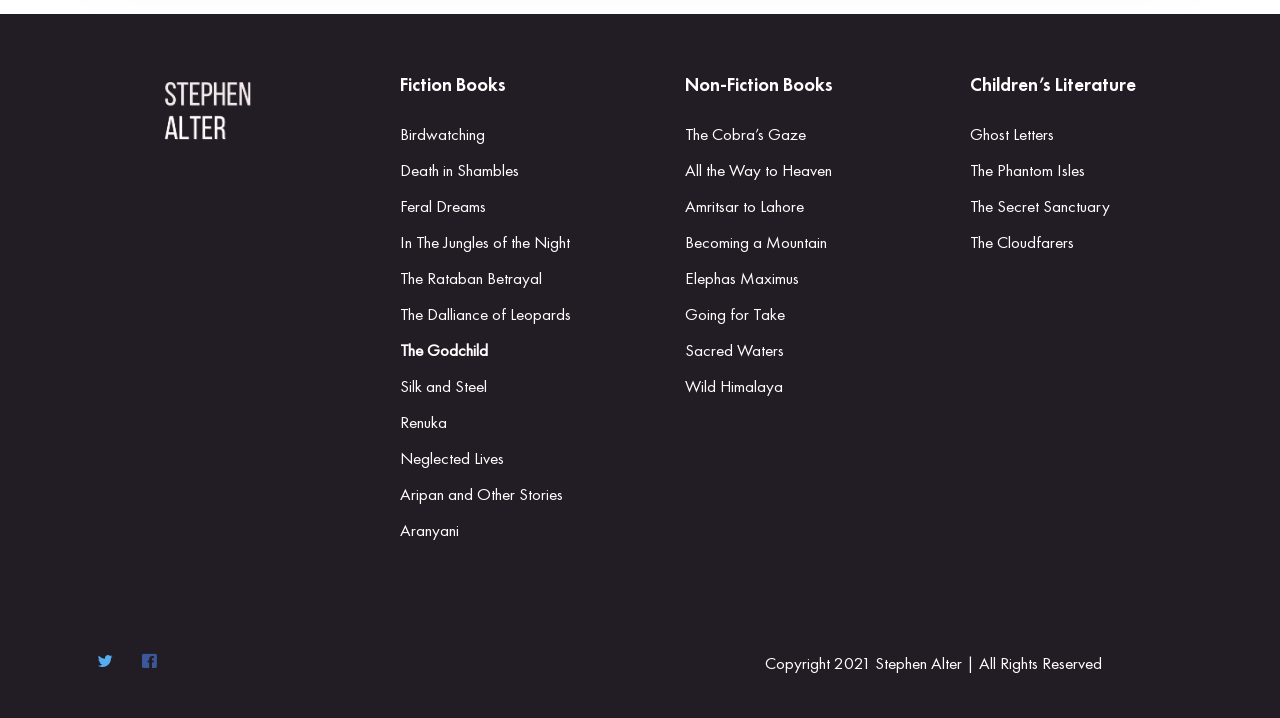Please indicate the bounding box coordinates of the element's region to be clicked to achieve the instruction: "Browse Fiction Books". Provide the coordinates as four float numbers between 0 and 1, i.e., [left, top, right, bottom].

[0.289, 0.061, 0.488, 0.805]